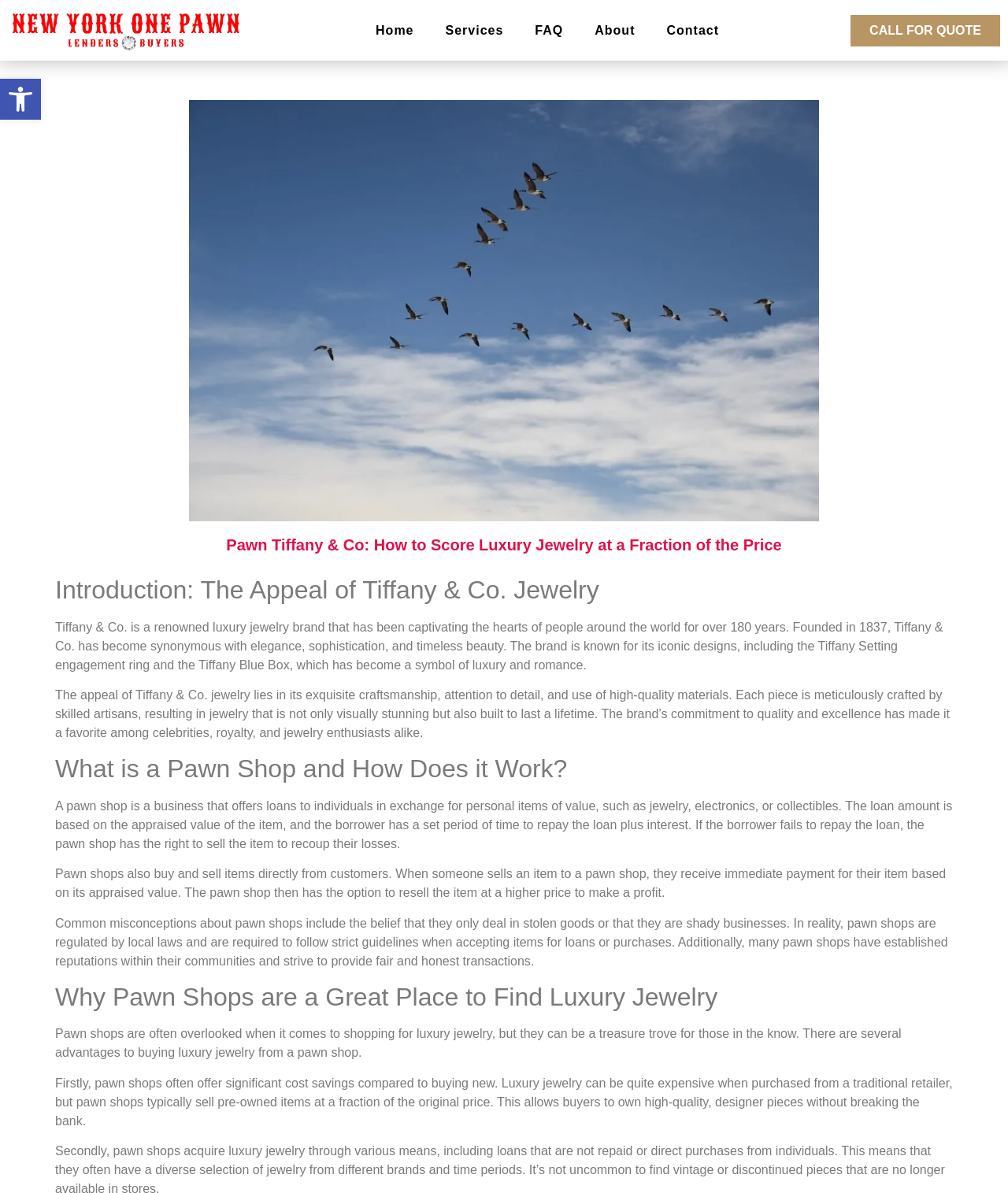Locate the UI element described by alt="new York one pawn logo" in the provided webpage screenshot. Return the bounding box coordinates in the format (top-left x, top-left y, bottom-right x, bottom-right y), ensuring all values are between 0 and 1.

[0.008, 0.007, 0.242, 0.044]